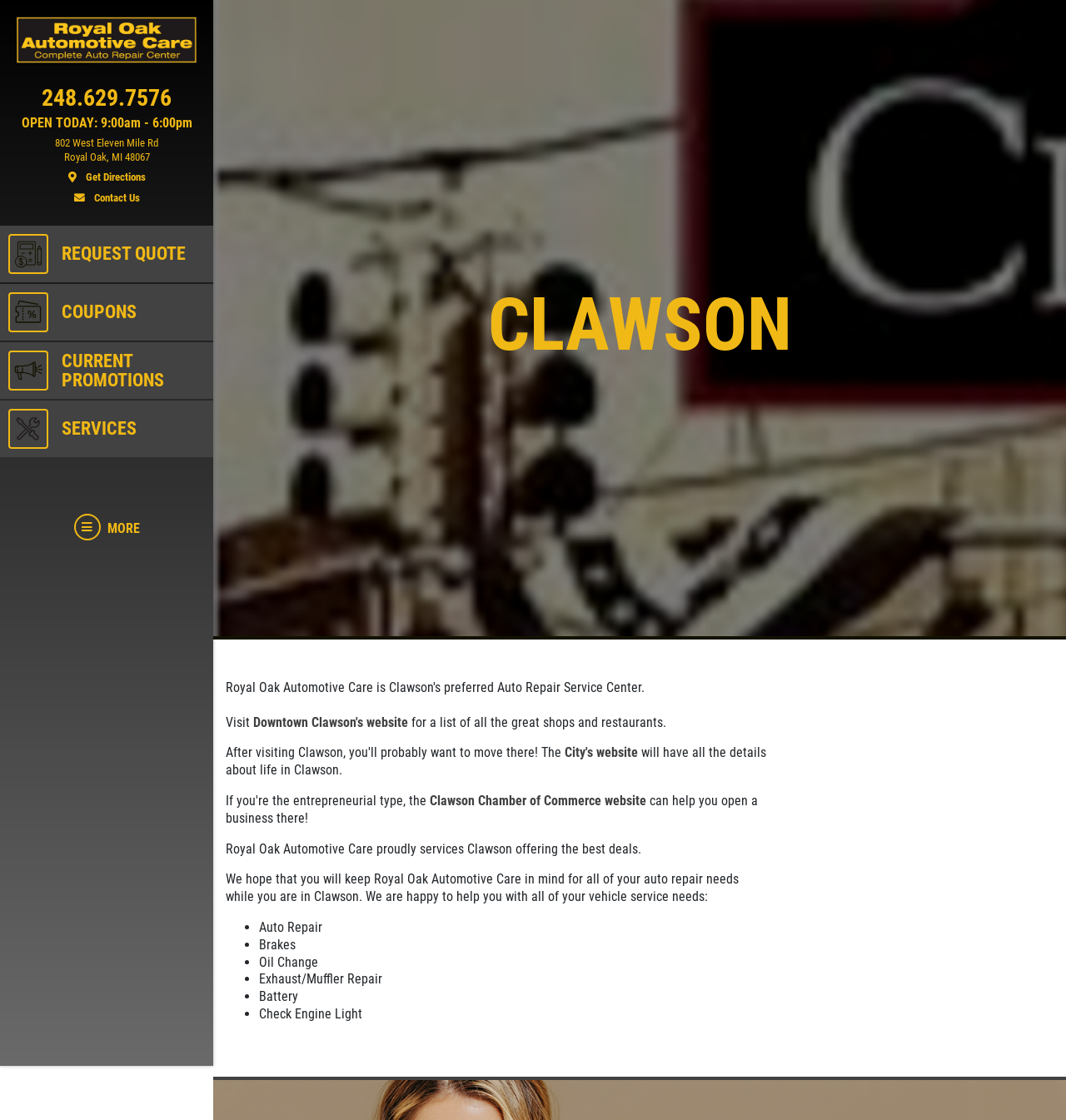Using the element description: "OPEN TODAY: 9:00am - 6:00pm", determine the bounding box coordinates. The coordinates should be in the format [left, top, right, bottom], with values between 0 and 1.

[0.012, 0.104, 0.188, 0.116]